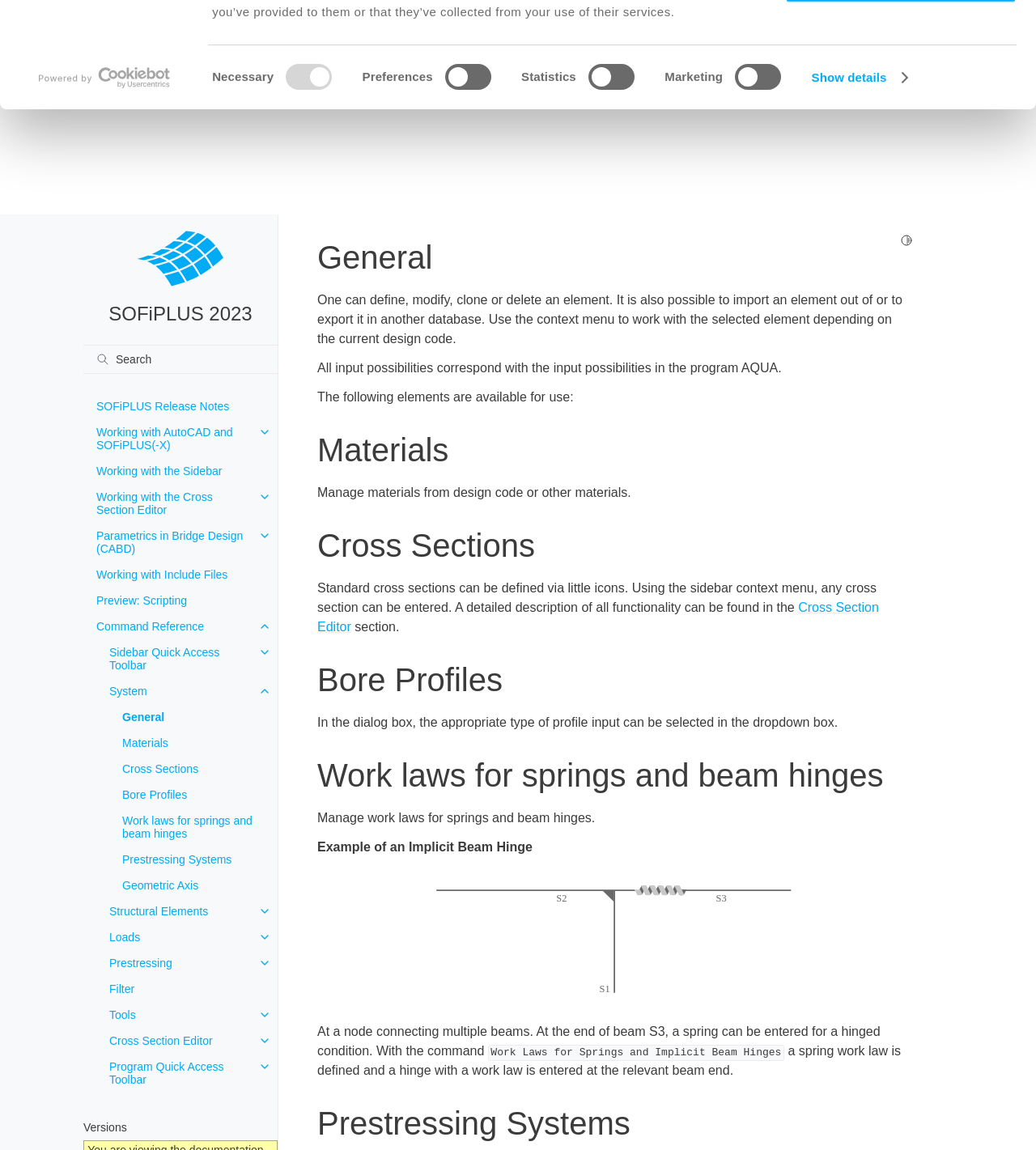Pinpoint the bounding box coordinates of the area that should be clicked to complete the following instruction: "Click the 'Use necessary cookies only' button". The coordinates must be given as four float numbers between 0 and 1, i.e., [left, top, right, bottom].

[0.758, 0.058, 0.981, 0.094]